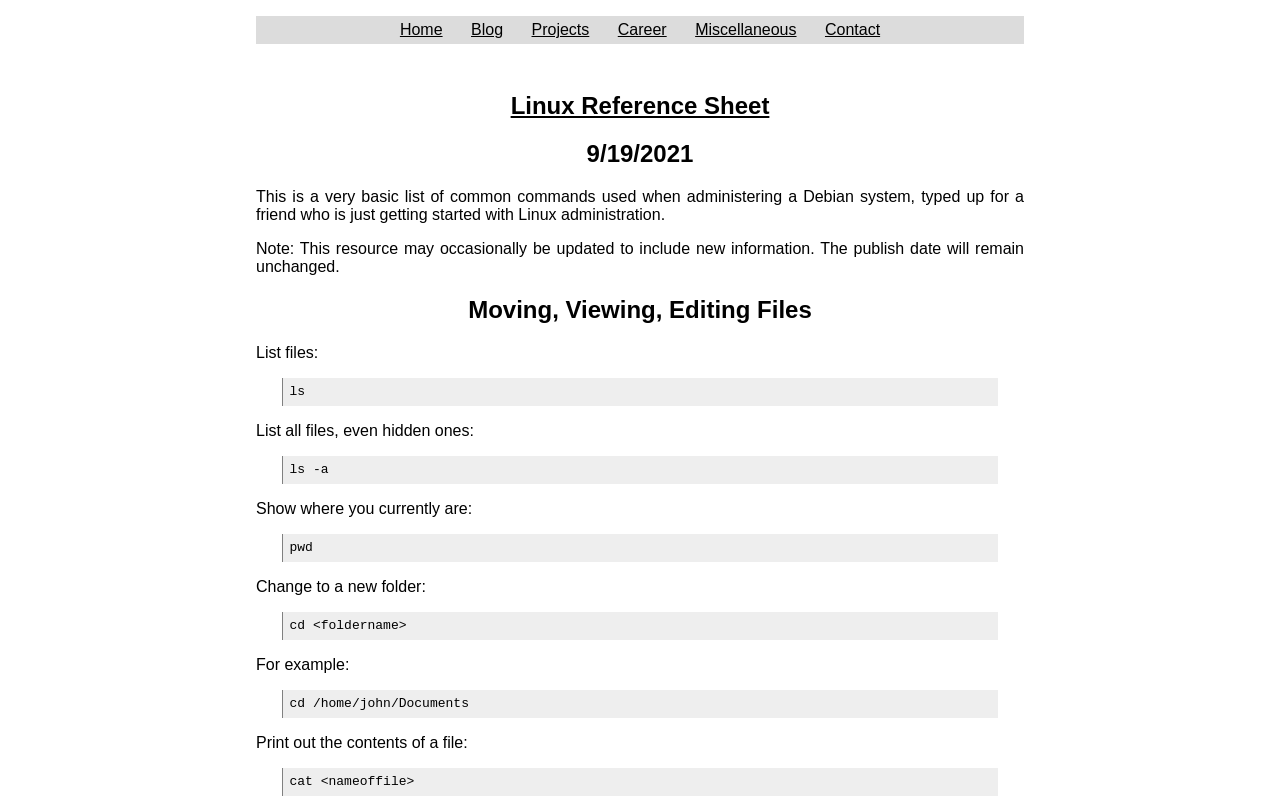What is the command to list all files, including hidden ones?
Examine the webpage screenshot and provide an in-depth answer to the question.

The command to list all files, including hidden ones, can be determined by looking at the text 'List all files, even hidden ones:' followed by the example 'ls -a'. This indicates that the 'ls -a' command is used to list all files, including hidden ones.